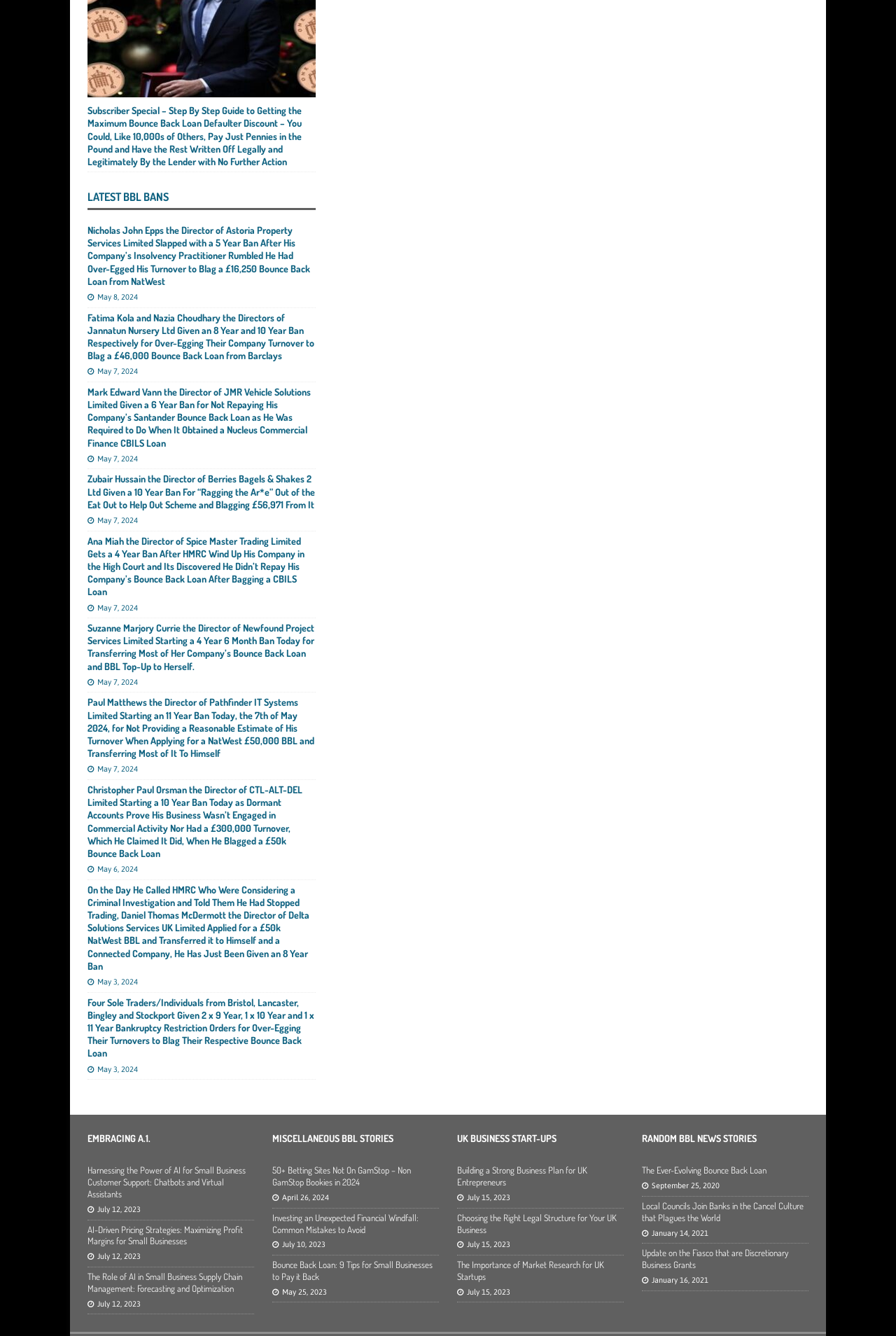Find and provide the bounding box coordinates for the UI element described here: "The Ever-Evolving Bounce Back Loan". The coordinates should be given as four float numbers between 0 and 1: [left, top, right, bottom].

[0.716, 0.872, 0.855, 0.88]